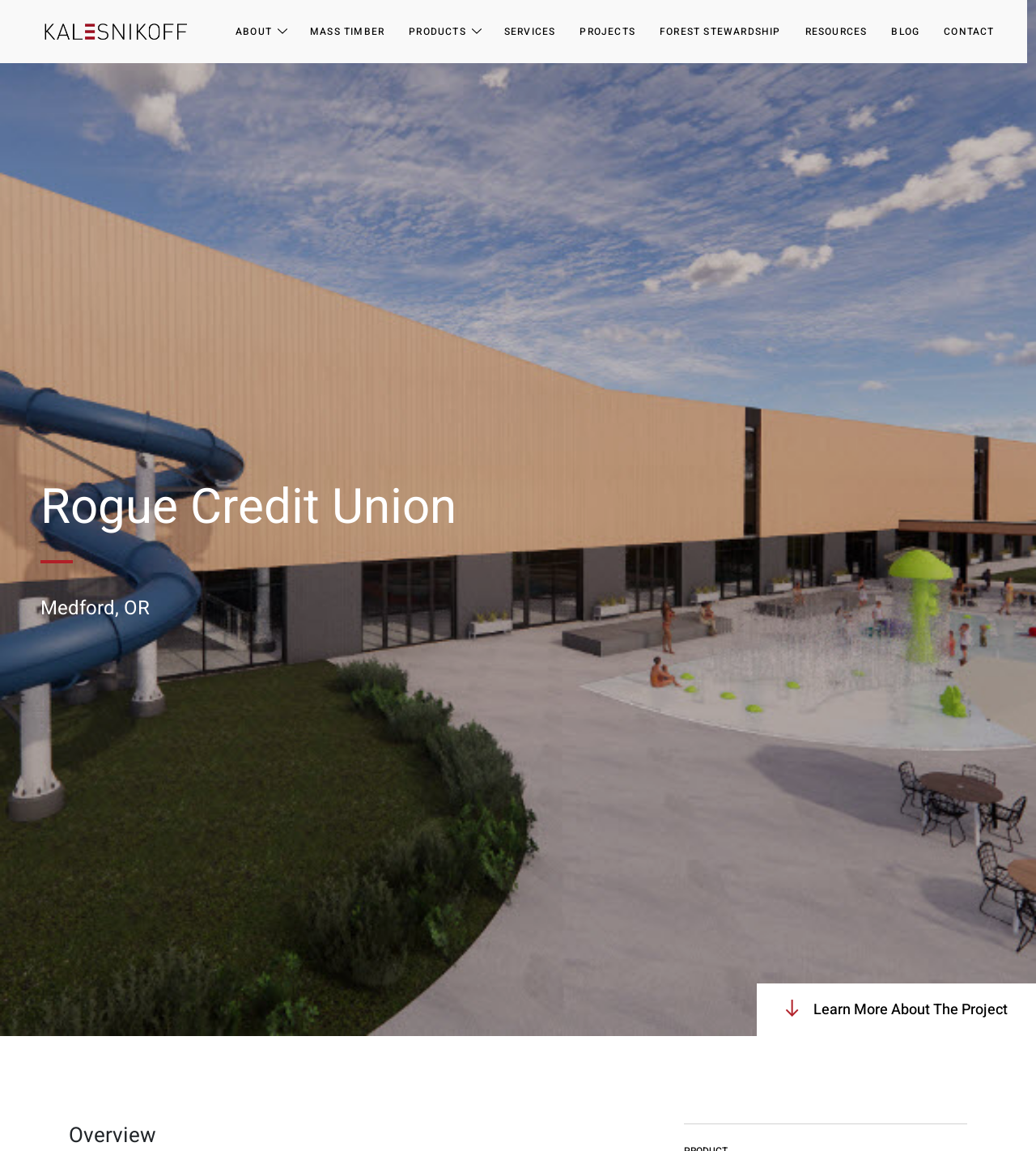Please respond to the question using a single word or phrase:
What type of company is Kalesnikoff?

Lumber